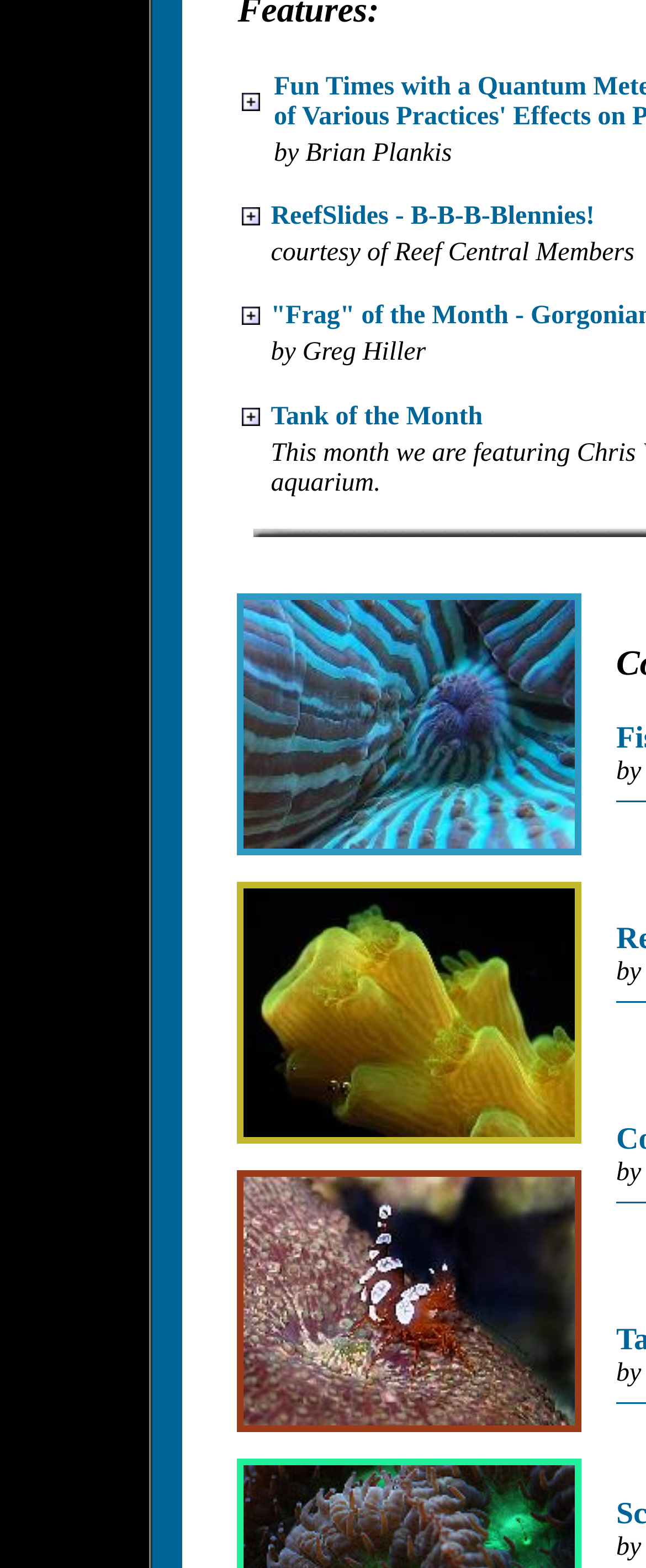Find and provide the bounding box coordinates for the UI element described here: "Tank of the Month". The coordinates should be given as four float numbers between 0 and 1: [left, top, right, bottom].

[0.419, 0.257, 0.747, 0.275]